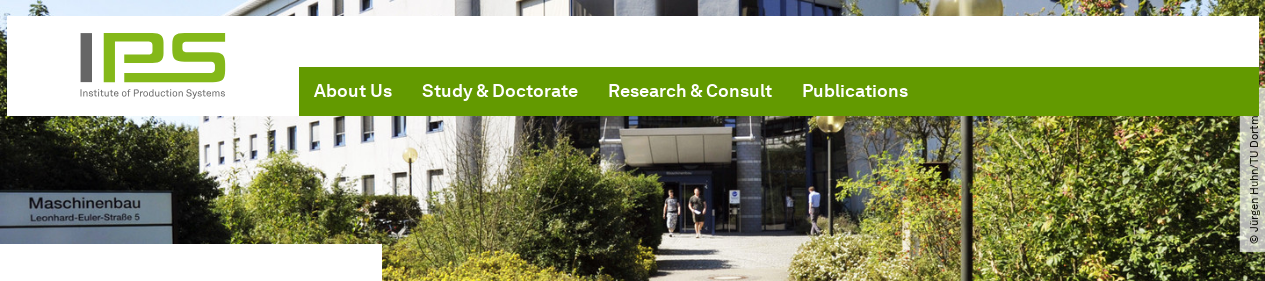Offer a detailed narrative of the scene shown in the image.

The image showcases the old building of the Faculty of Mechanical Engineering at the Institute of Production Systems (IPS), TU Dortmund. Surrounded by lush greenery, the structure features a modern design with large windows that allow natural light to flood the interior. In the foreground, a sign read "Maschinenbau," indicating the focus on mechanical engineering. Several individuals appear to be entering or exiting the building, reflecting an active academic environment. This visual encapsulates the spirit of innovation and research fostered at the IPS, an institution dedicated to advancing knowledge in production systems. The image is attributed to Jürgen Huhn from TU Dortmund.